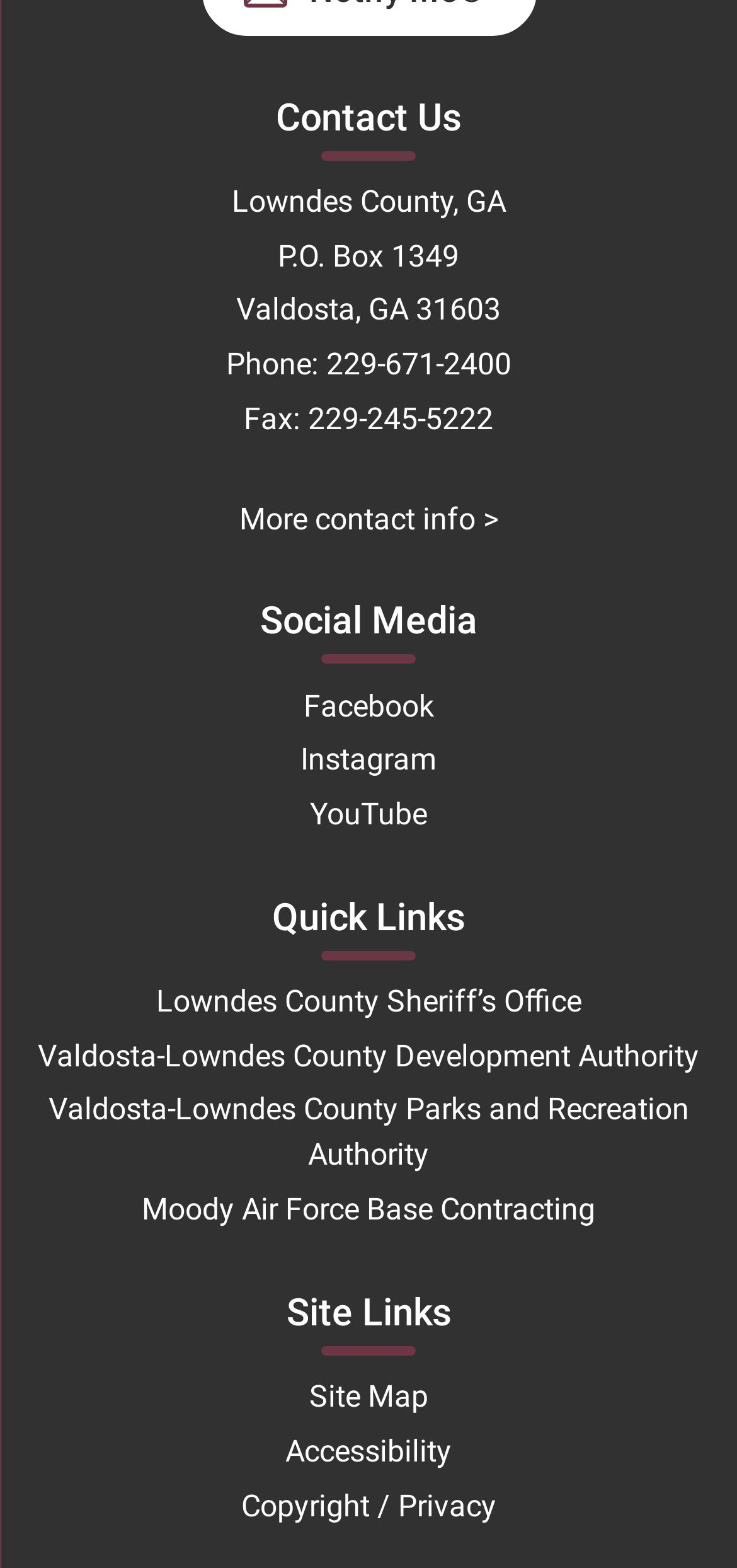Find the bounding box coordinates of the clickable area required to complete the following action: "Go to Lowndes County Sheriff’s Office".

[0.212, 0.627, 0.788, 0.65]